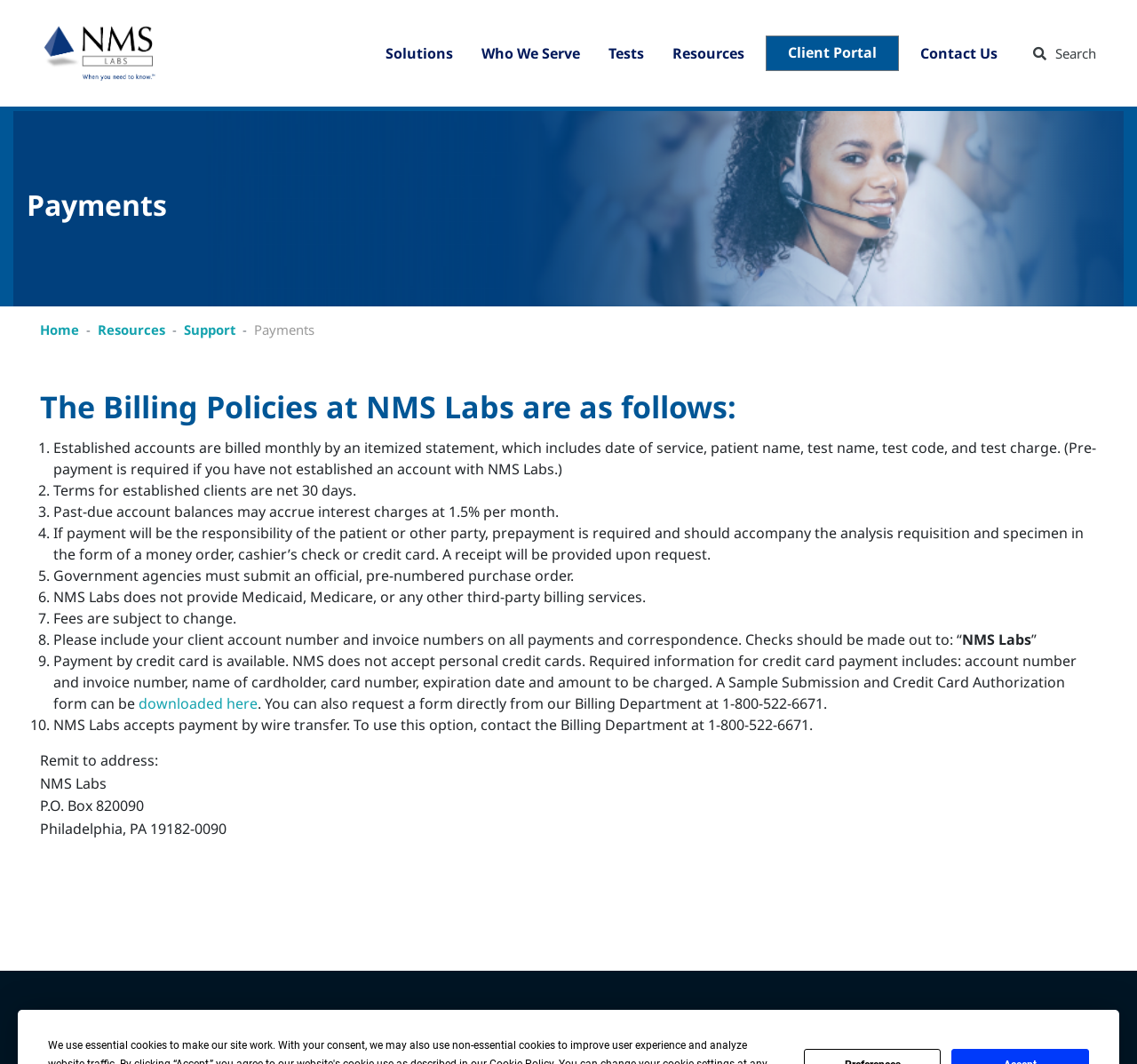Find the bounding box coordinates of the clickable area required to complete the following action: "Go to Client Portal".

[0.673, 0.033, 0.791, 0.067]